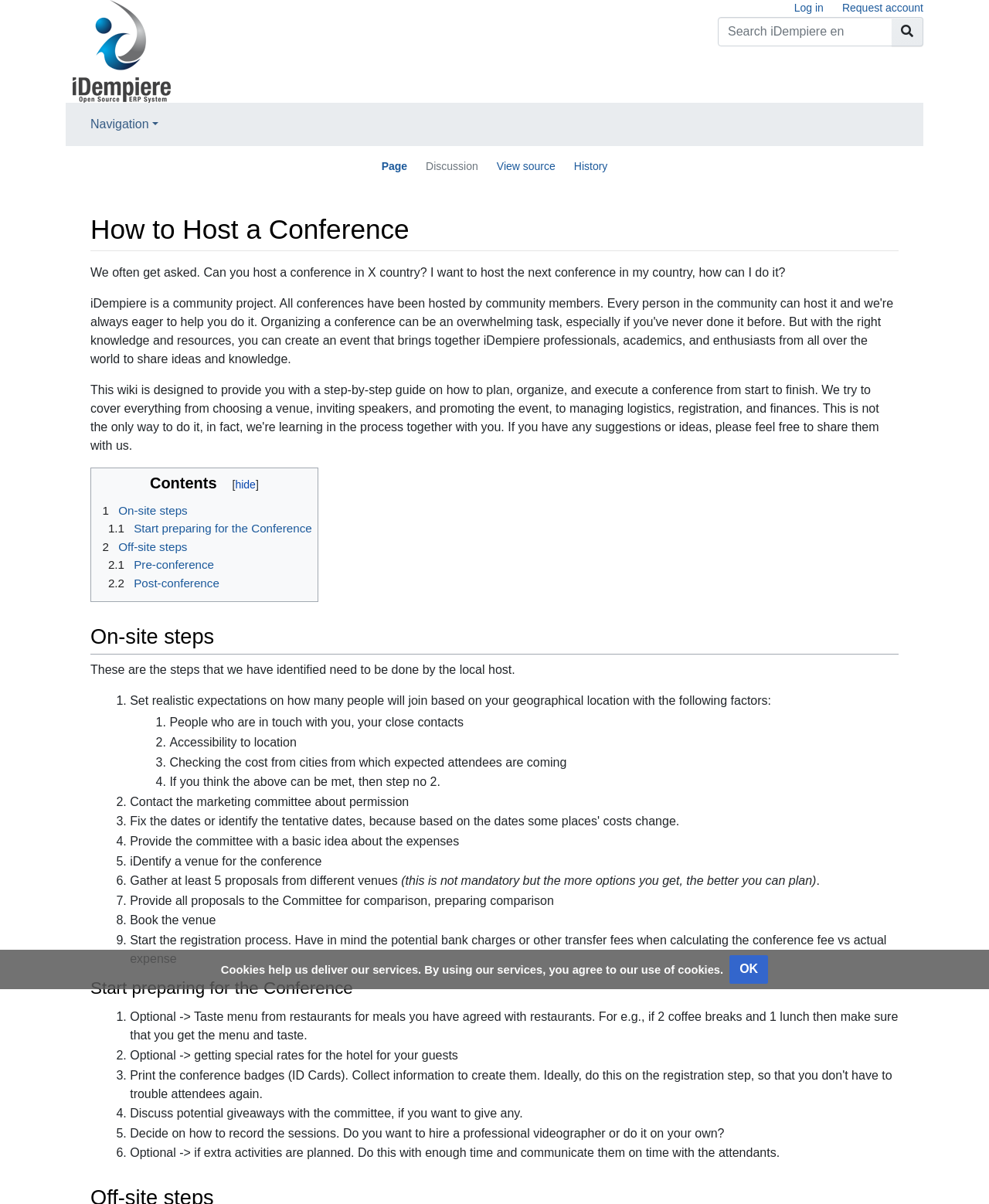Please locate the bounding box coordinates of the element that needs to be clicked to achieve the following instruction: "Search iDempiere en". The coordinates should be four float numbers between 0 and 1, i.e., [left, top, right, bottom].

[0.726, 0.014, 0.902, 0.039]